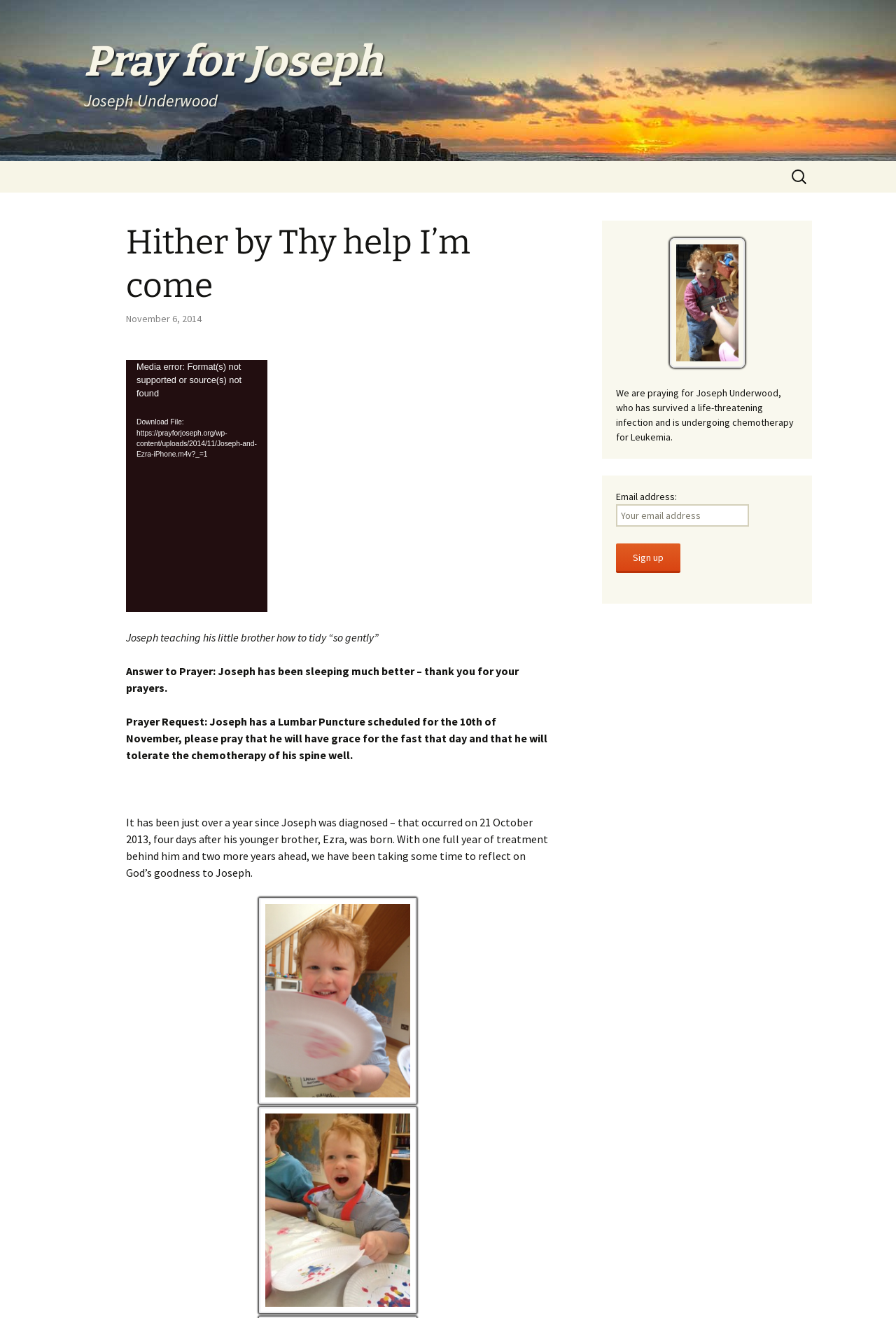Determine the bounding box coordinates of the region that needs to be clicked to achieve the task: "Search for something".

[0.88, 0.123, 0.906, 0.146]